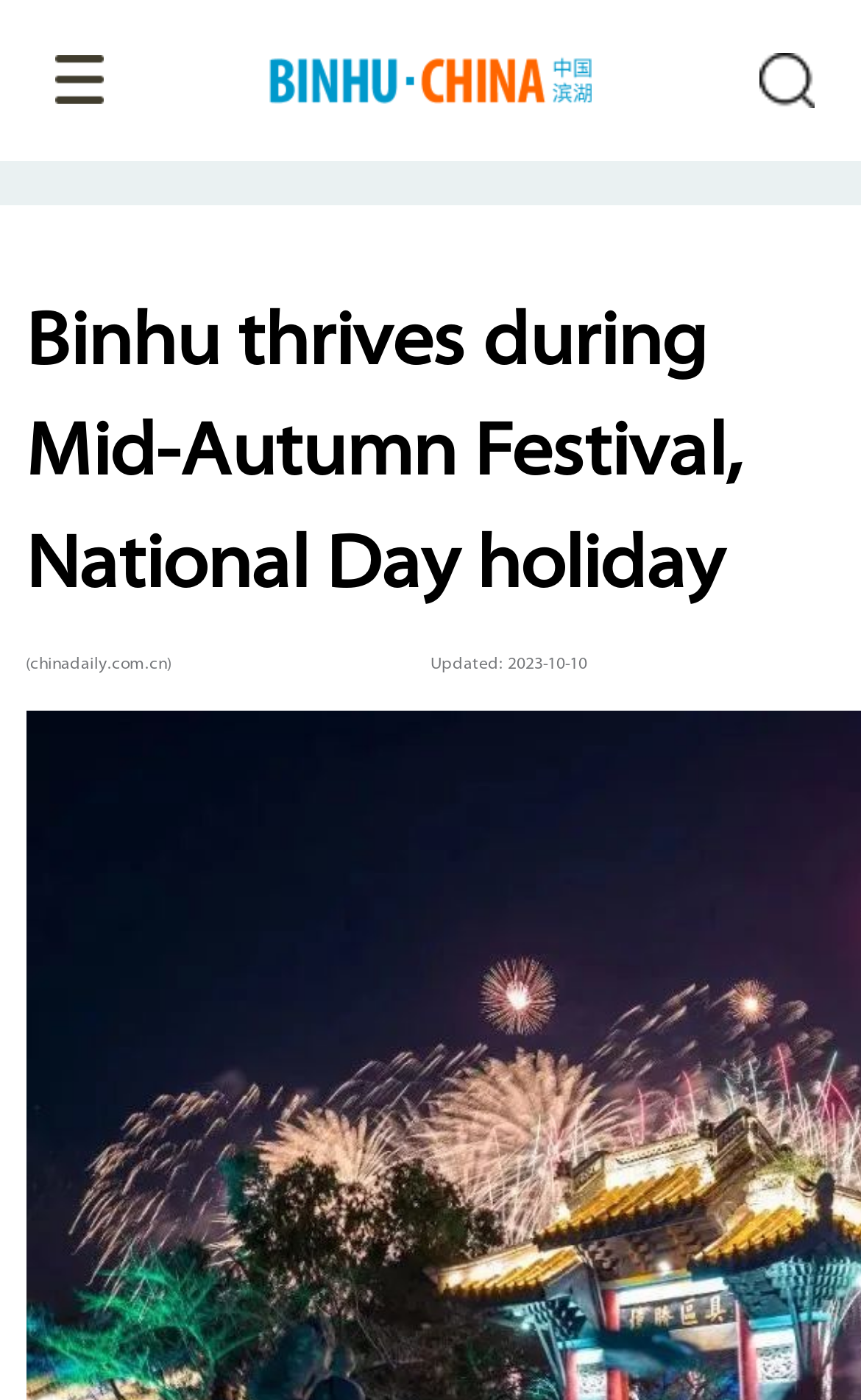What is the source of the article?
Using the picture, provide a one-word or short phrase answer.

chinadaily.com.cn